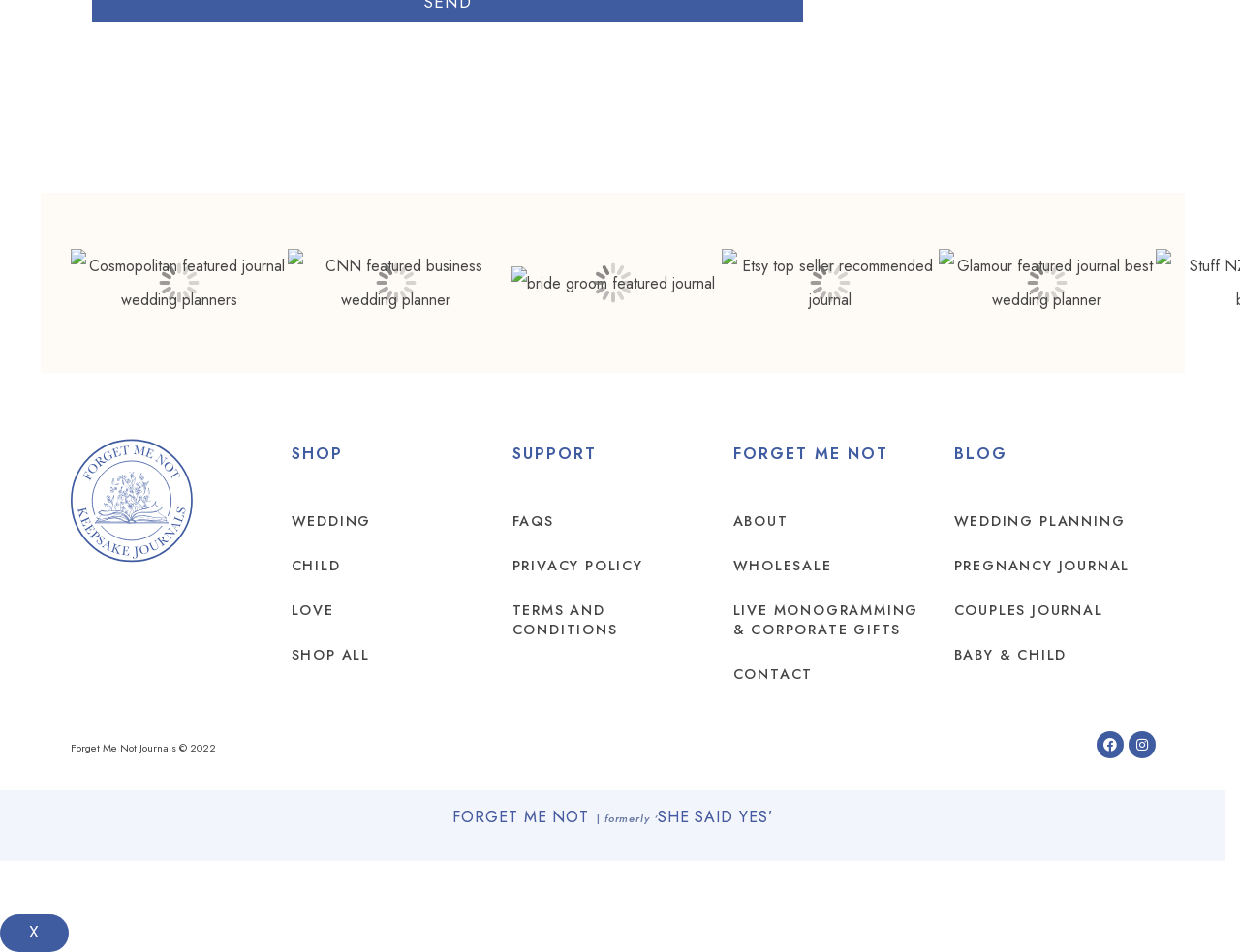Find and indicate the bounding box coordinates of the region you should select to follow the given instruction: "Click the 'FAQS' link".

[0.413, 0.524, 0.575, 0.571]